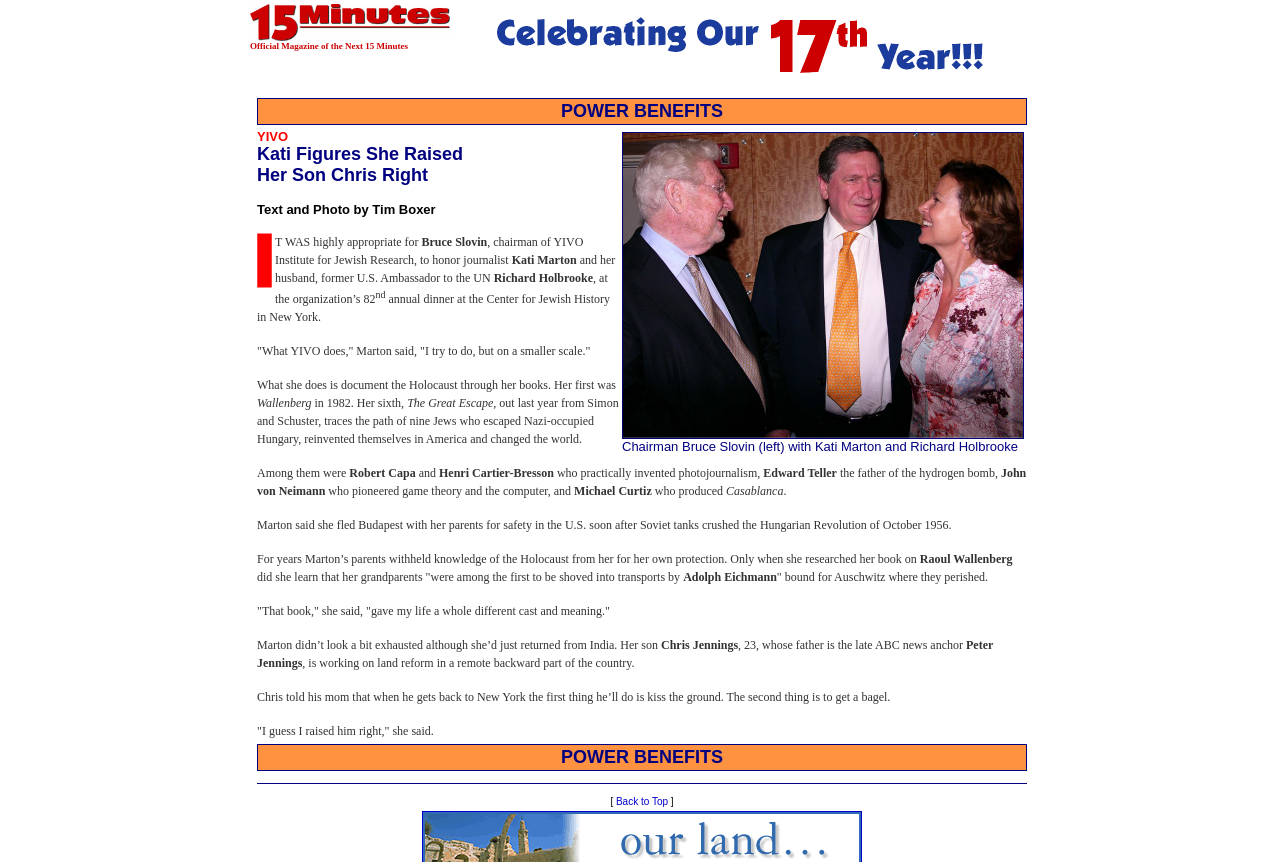Answer the question briefly using a single word or phrase: 
What is the name of the organization where Bruce Slovin honored Kati Marton and her husband?

Center for Jewish History